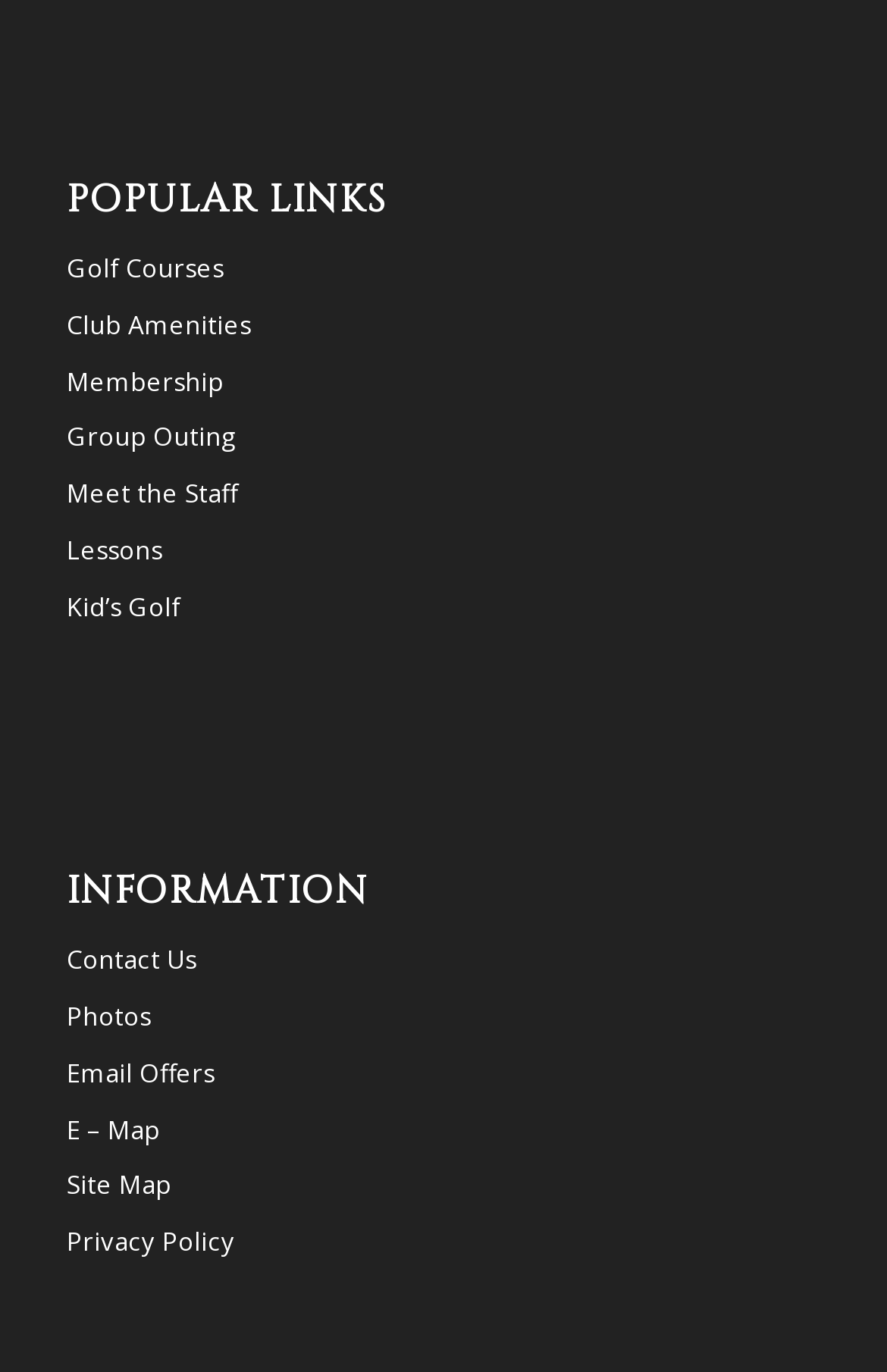What is the last link under the 'POPULAR LINKS' heading?
Using the image as a reference, deliver a detailed and thorough answer to the question.

The last link under the 'POPULAR LINKS' heading is 'Kid’s Golf' because it is the last link among the 7 links under this heading, which are 'Golf Courses', 'Club Amenities', 'Membership', 'Group Outing', 'Meet the Staff', 'Lessons', and 'Kid’s Golf'. The link 'Kid’s Golf' has a bounding box coordinate of [0.075, 0.381, 0.203, 0.406].